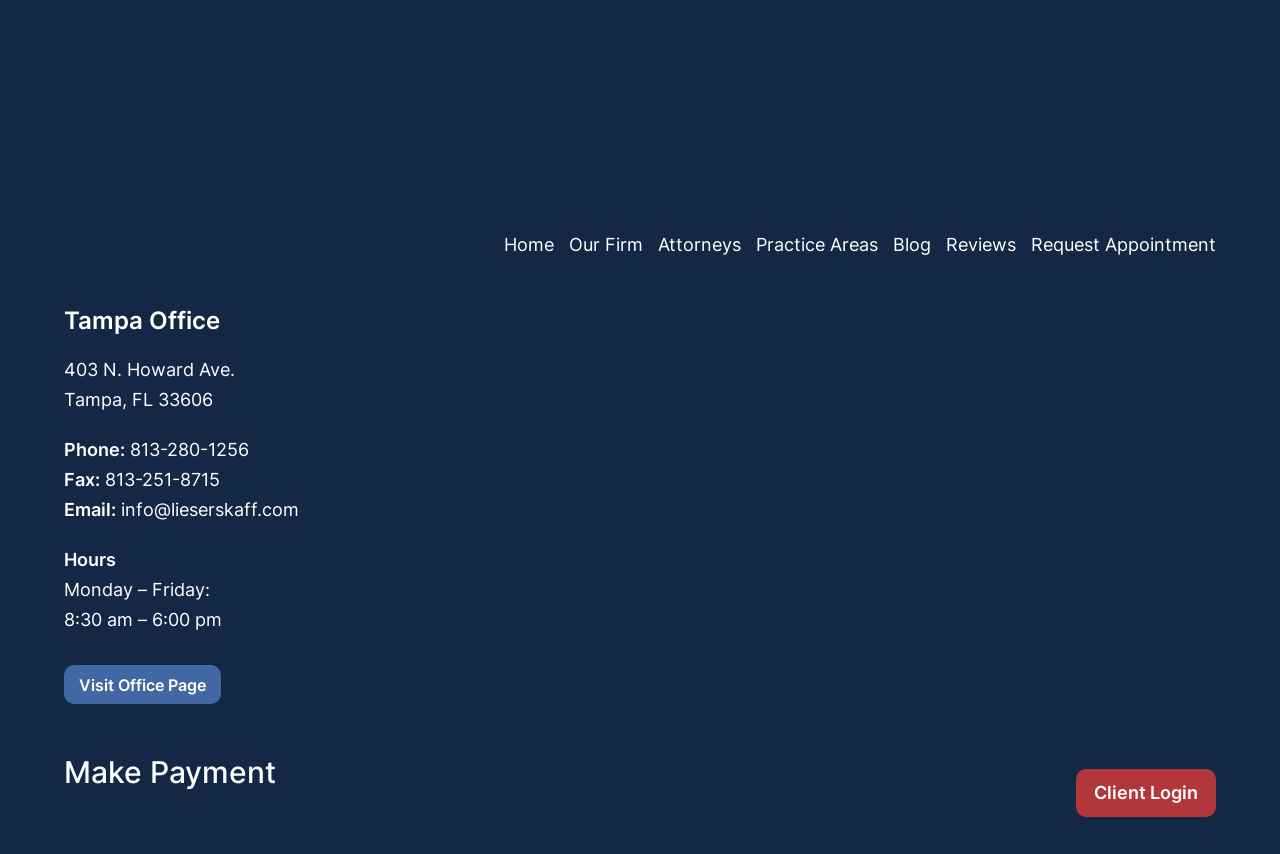Please specify the bounding box coordinates in the format (top-left x, top-left y, bottom-right x, bottom-right y), with values ranging from 0 to 1. Identify the bounding box for the UI component described as follows: parent_node: +8613632361413 title="TEL"

None